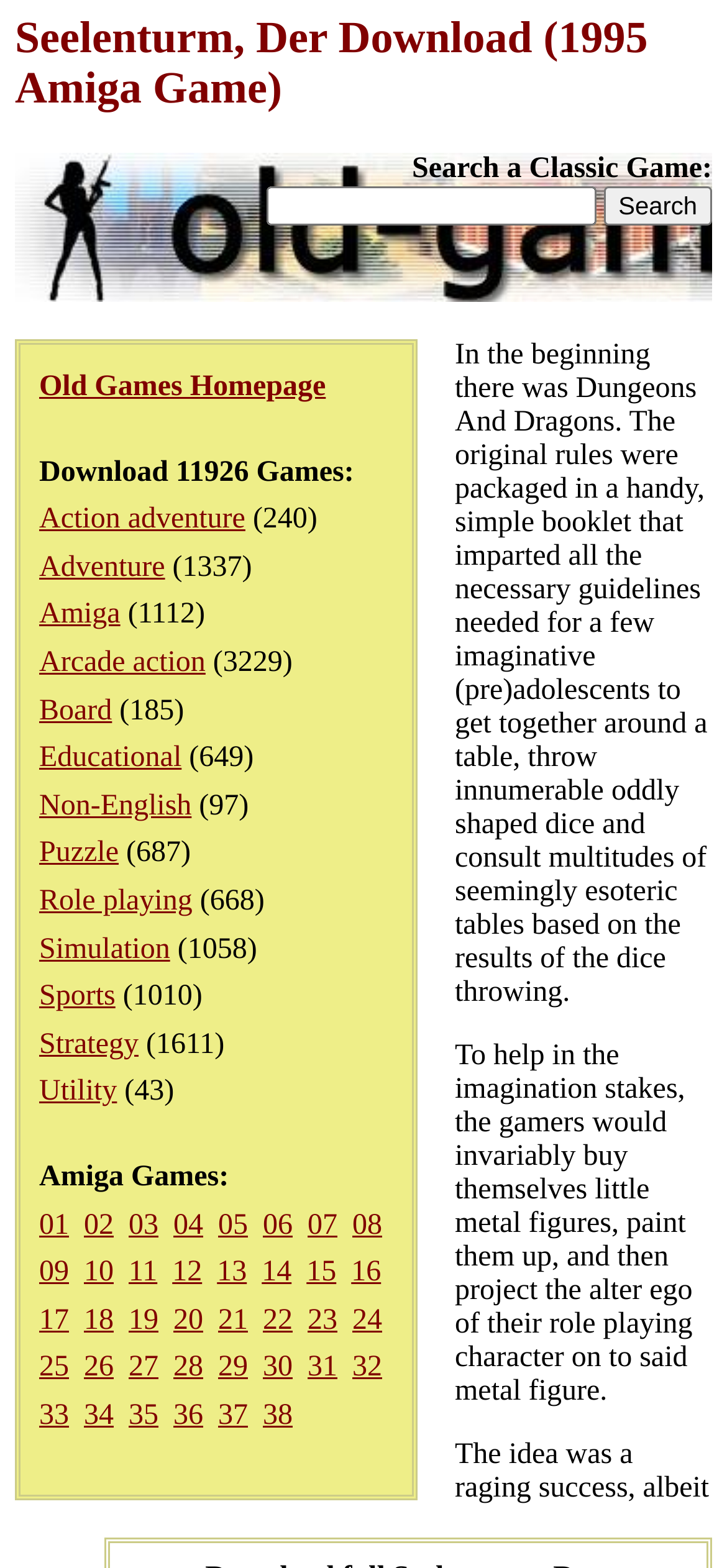Please identify the bounding box coordinates of the element that needs to be clicked to execute the following command: "Download Amiga games". Provide the bounding box using four float numbers between 0 and 1, formatted as [left, top, right, bottom].

[0.054, 0.382, 0.166, 0.402]